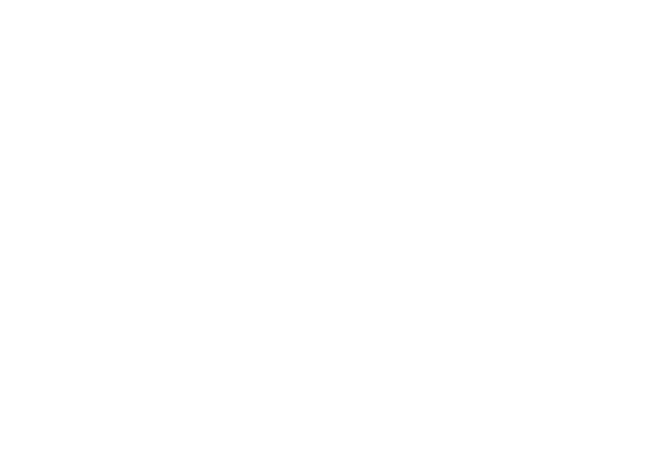Describe all the aspects of the image extensively.

The image depicts the AUTOMOWER® 450X, a highly advanced robotic mower known for its efficient lawn care capabilities. Designed for large gardens up to 5000 square meters, it features intelligent navigation that can handle complex lawns with obstacles and slopes up to 45%. The mower boasts premium design elements, including GPS theft tracking and voice control through smart home devices like Google Home and Amazon Alexa. The robust design ensures it operates quietly and effectively in various weather conditions, making it a top choice for homeowners seeking a perfect lawn with minimal effort.